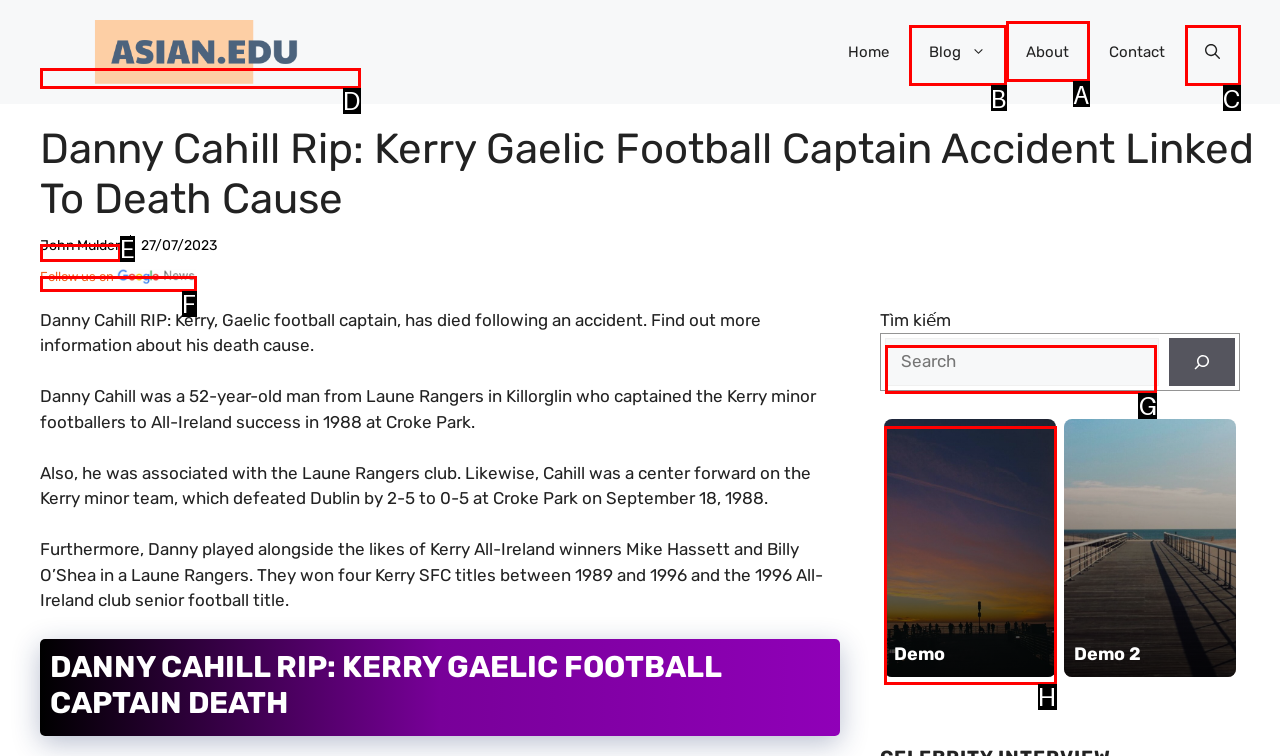Indicate the HTML element to be clicked to accomplish this task: Click on the 'About' link Respond using the letter of the correct option.

A